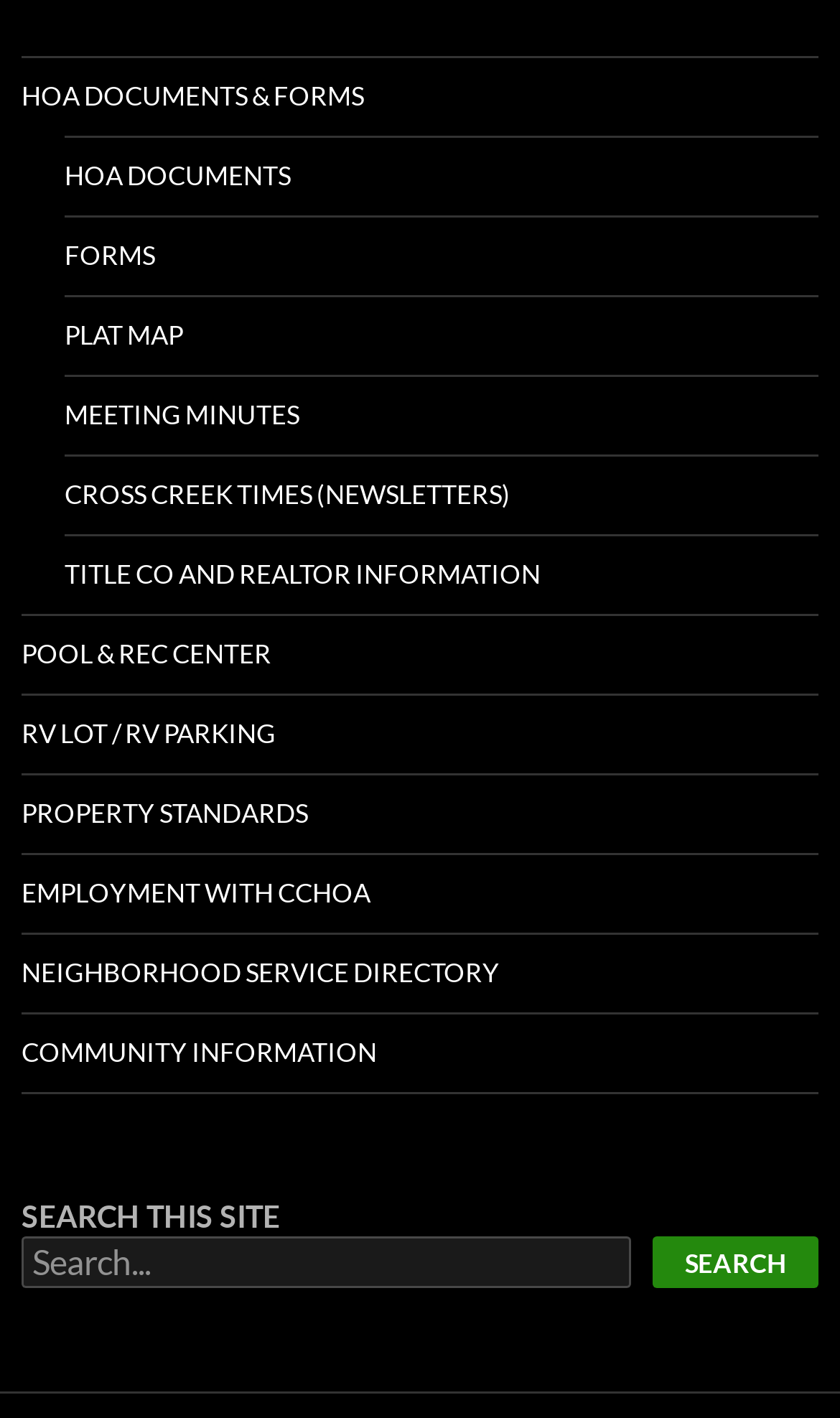How many links are in the top section?
Answer with a single word or short phrase according to what you see in the image.

7